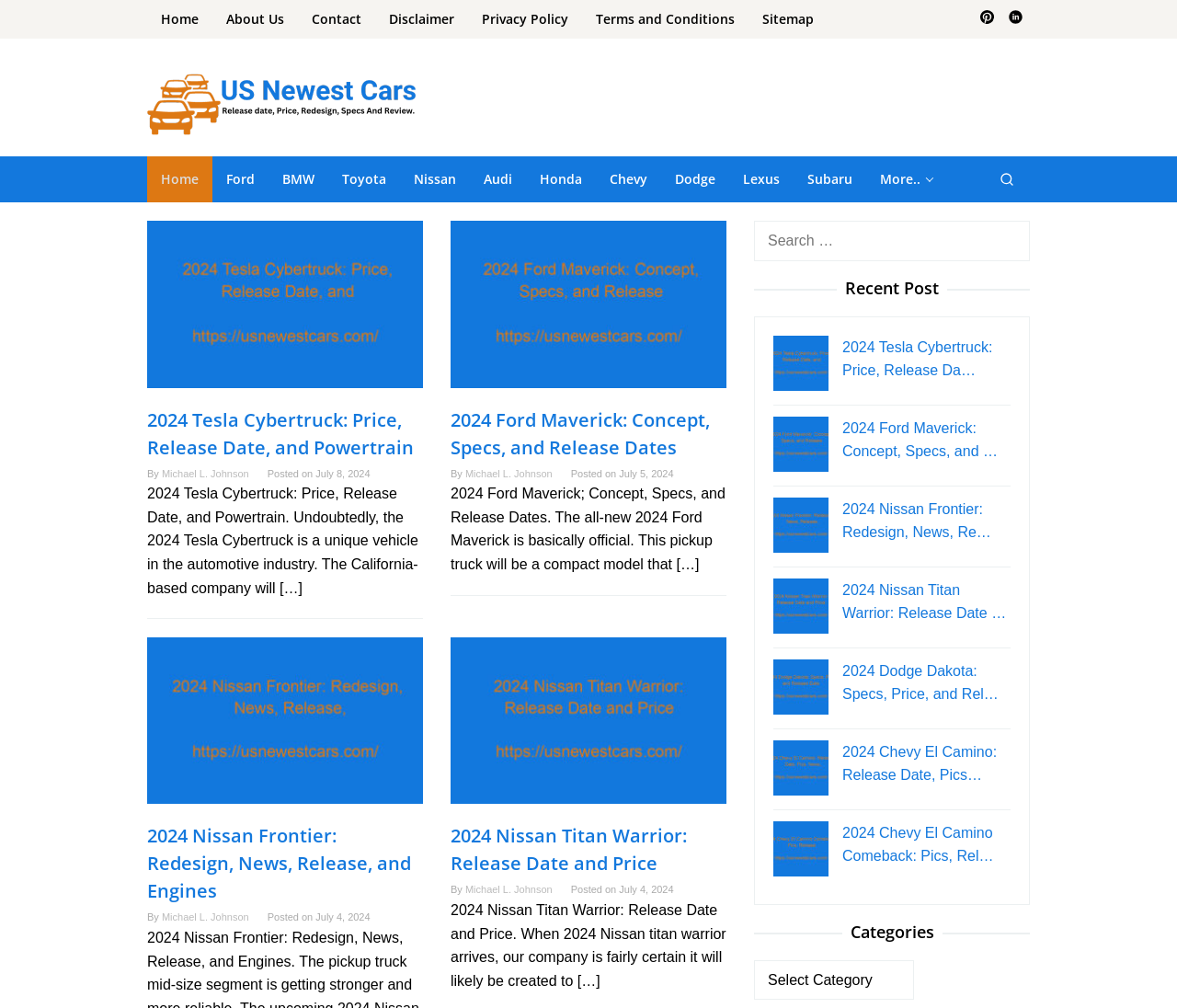Please identify the coordinates of the bounding box that should be clicked to fulfill this instruction: "View the next item".

None